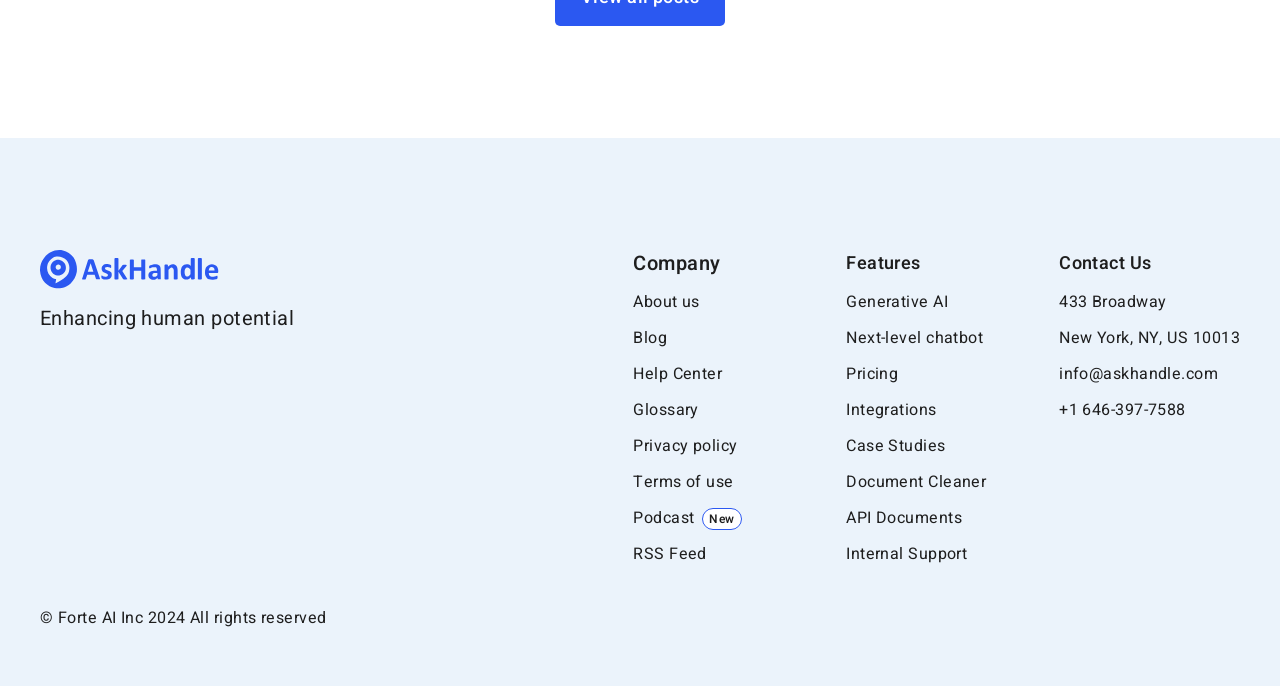Determine the bounding box for the HTML element described here: "New York, NY, US 10013". The coordinates should be given as [left, top, right, bottom] with each number being a float between 0 and 1.

[0.827, 0.476, 0.969, 0.511]